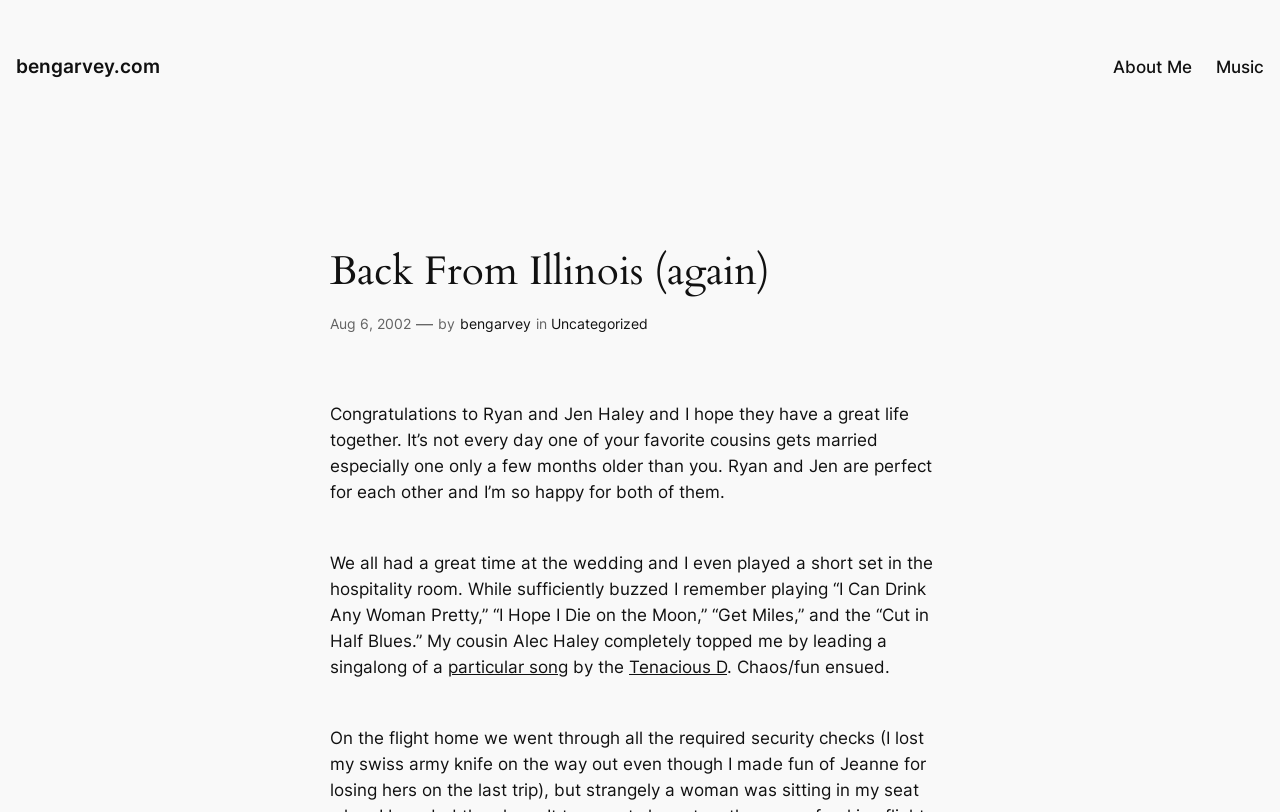Locate the bounding box coordinates of the clickable area needed to fulfill the instruction: "read post from Aug 6, 2002".

[0.258, 0.388, 0.321, 0.409]